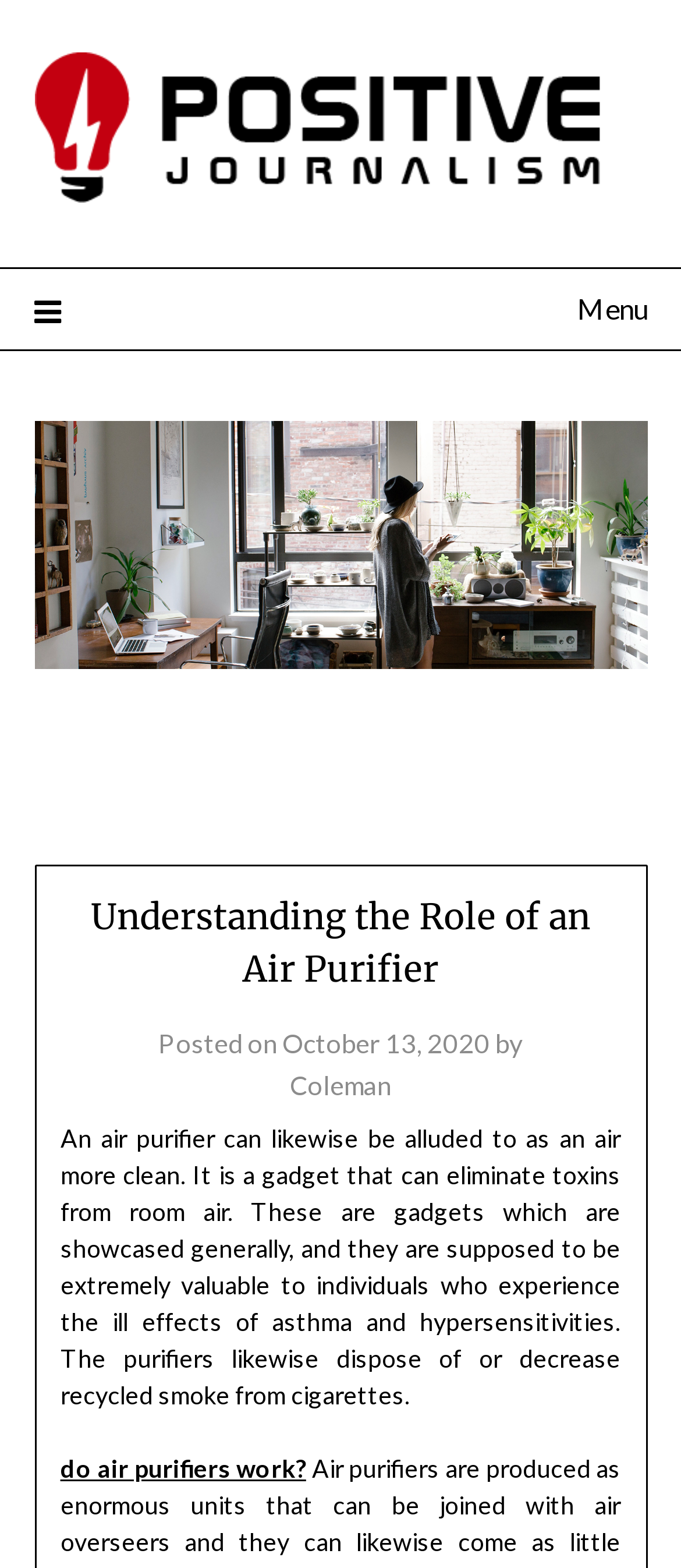When was the article posted?
Give a detailed response to the question by analyzing the screenshot.

The posting date of the article can be found below the main heading, which is 'October 13, 2020'.